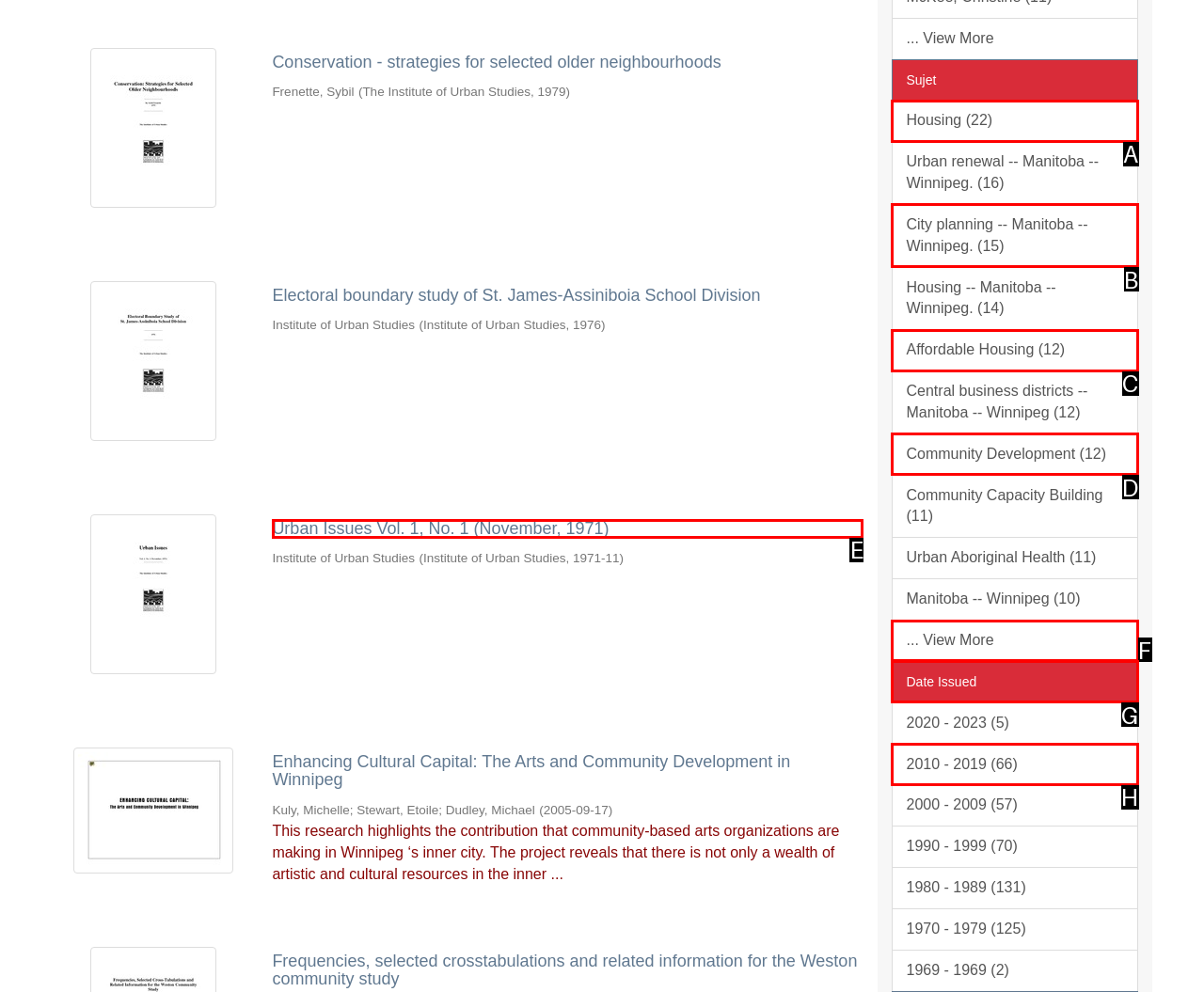Choose the option that matches the following description: Housing (22)
Answer with the letter of the correct option.

A